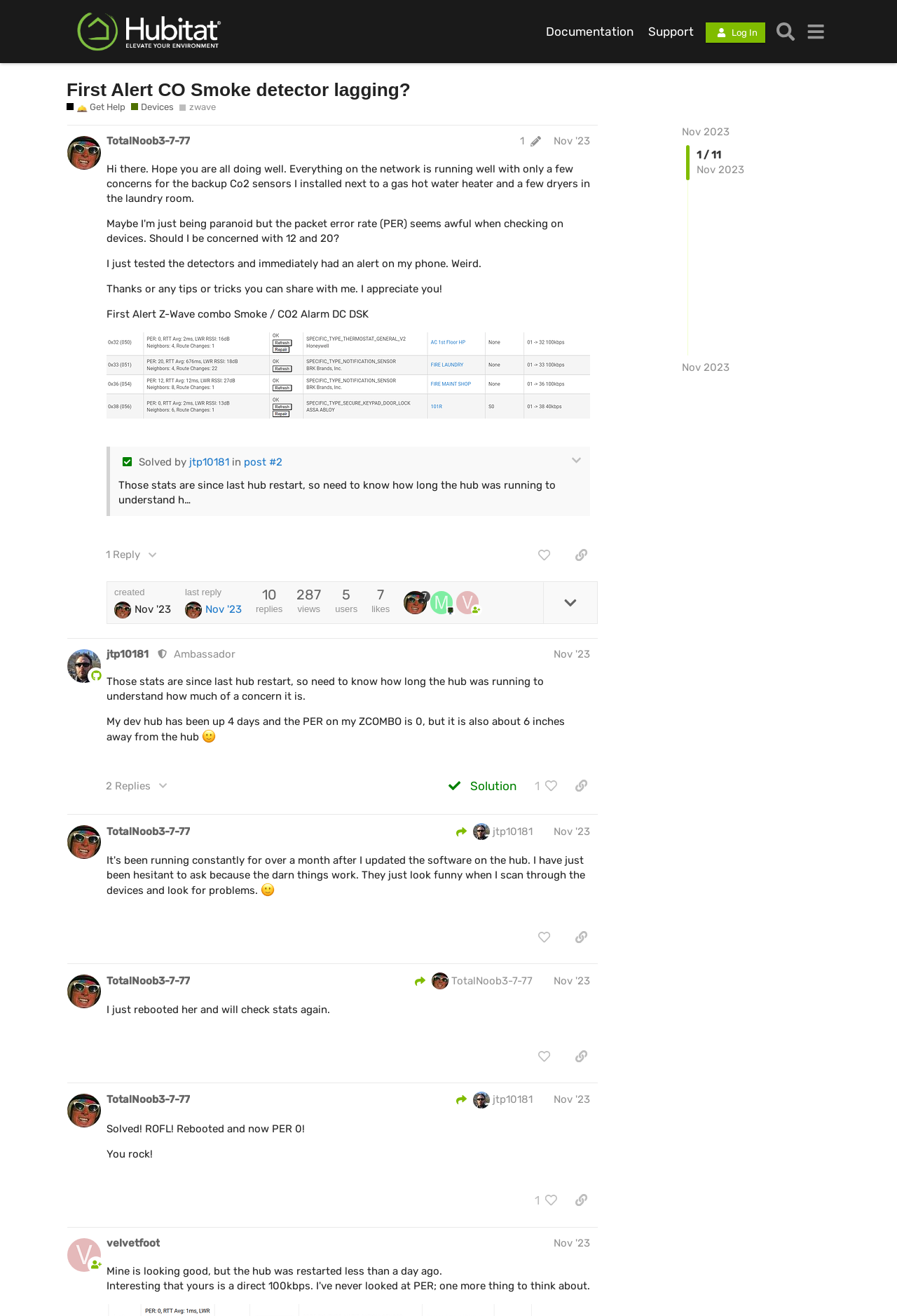Pinpoint the bounding box coordinates of the element that must be clicked to accomplish the following instruction: "Get help from the 'Support' page". The coordinates should be in the format of four float numbers between 0 and 1, i.e., [left, top, right, bottom].

[0.714, 0.015, 0.781, 0.032]